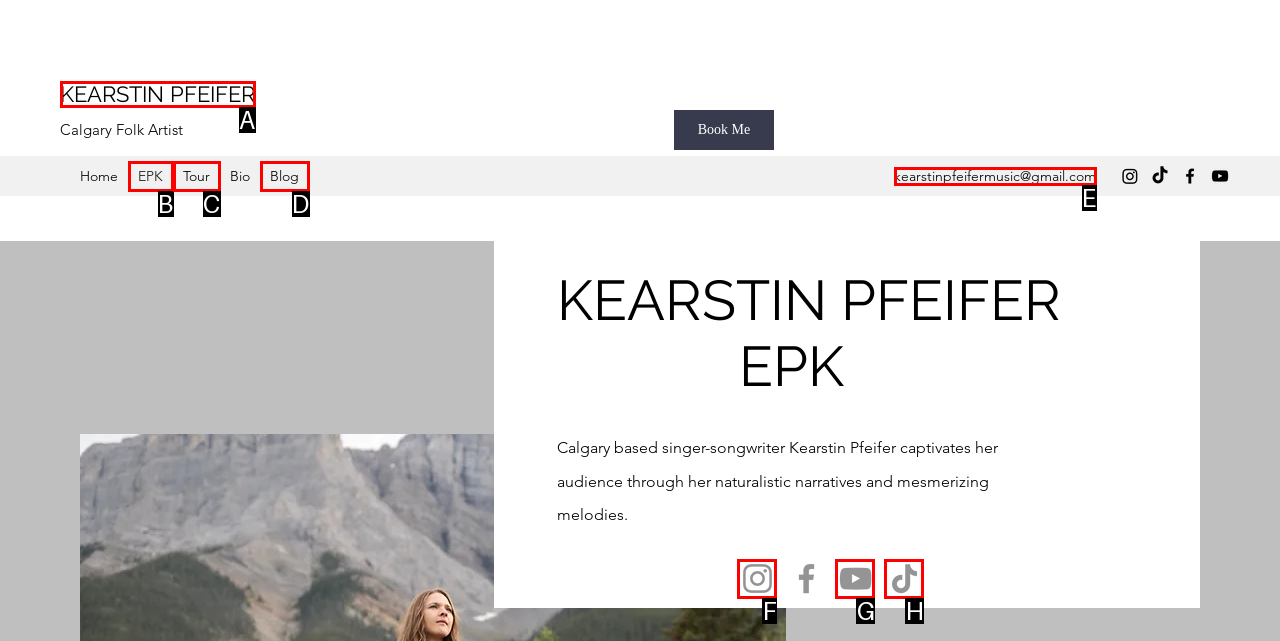Look at the description: KEARSTIN PFEIFER
Determine the letter of the matching UI element from the given choices.

A